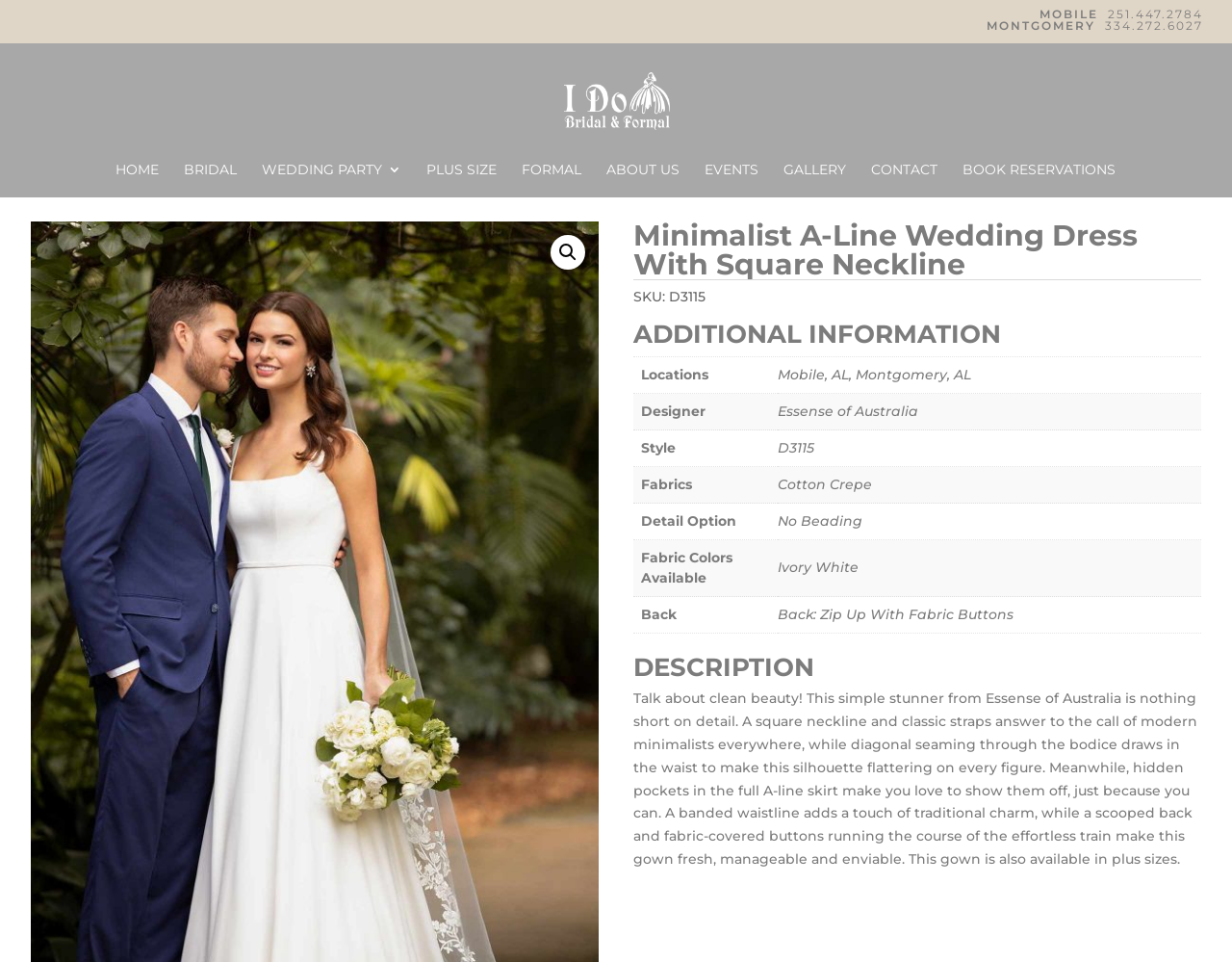What is the designer of the wedding dress?
Answer the question in as much detail as possible.

I found the designer by looking at the table under the 'ADDITIONAL INFORMATION' heading, where the 'Designer' rowheader is matched with the gridcell containing the designer name 'Essense of Australia'.